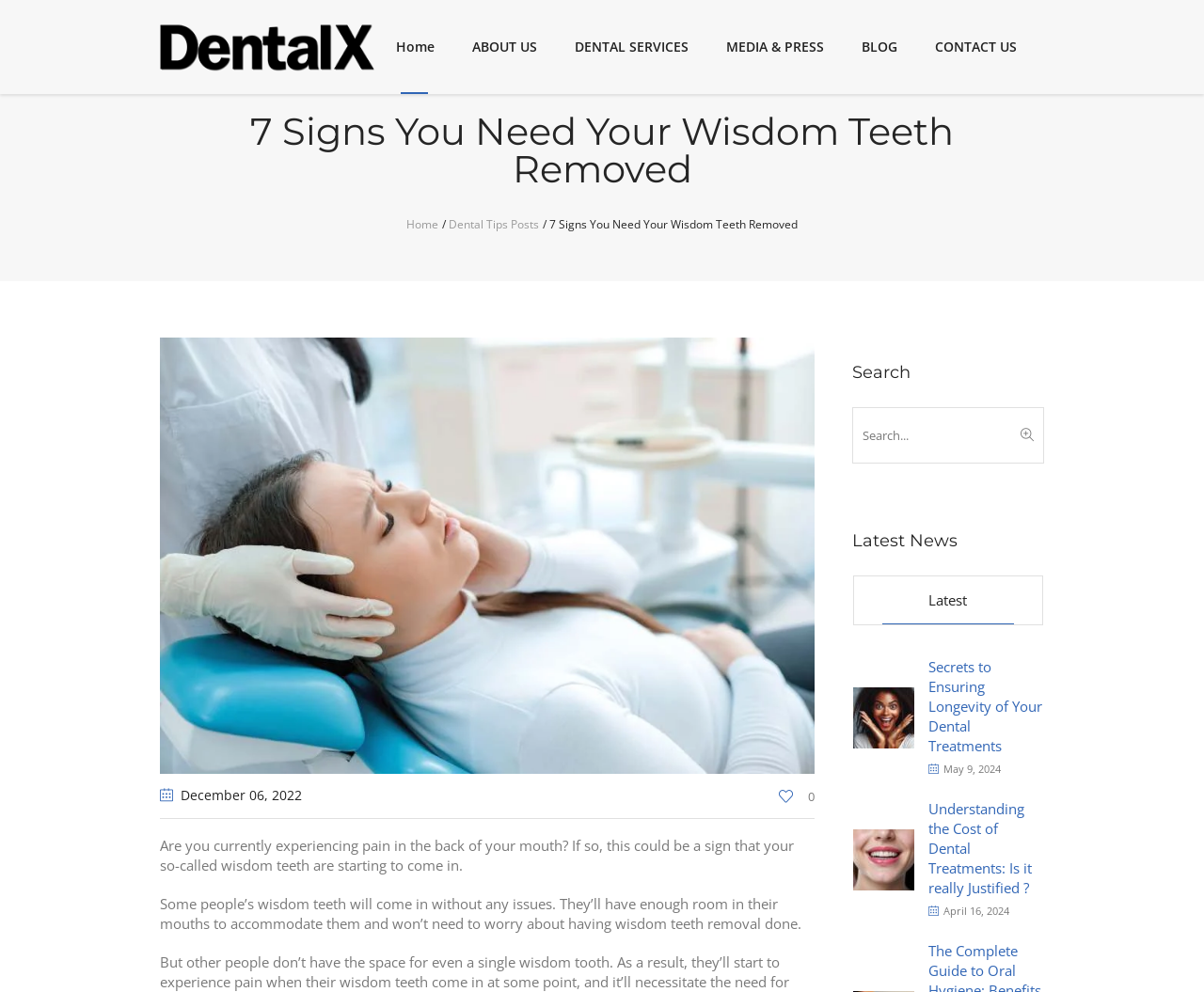Please give a one-word or short phrase response to the following question: 
How many images are in the 'Latest News' section?

2